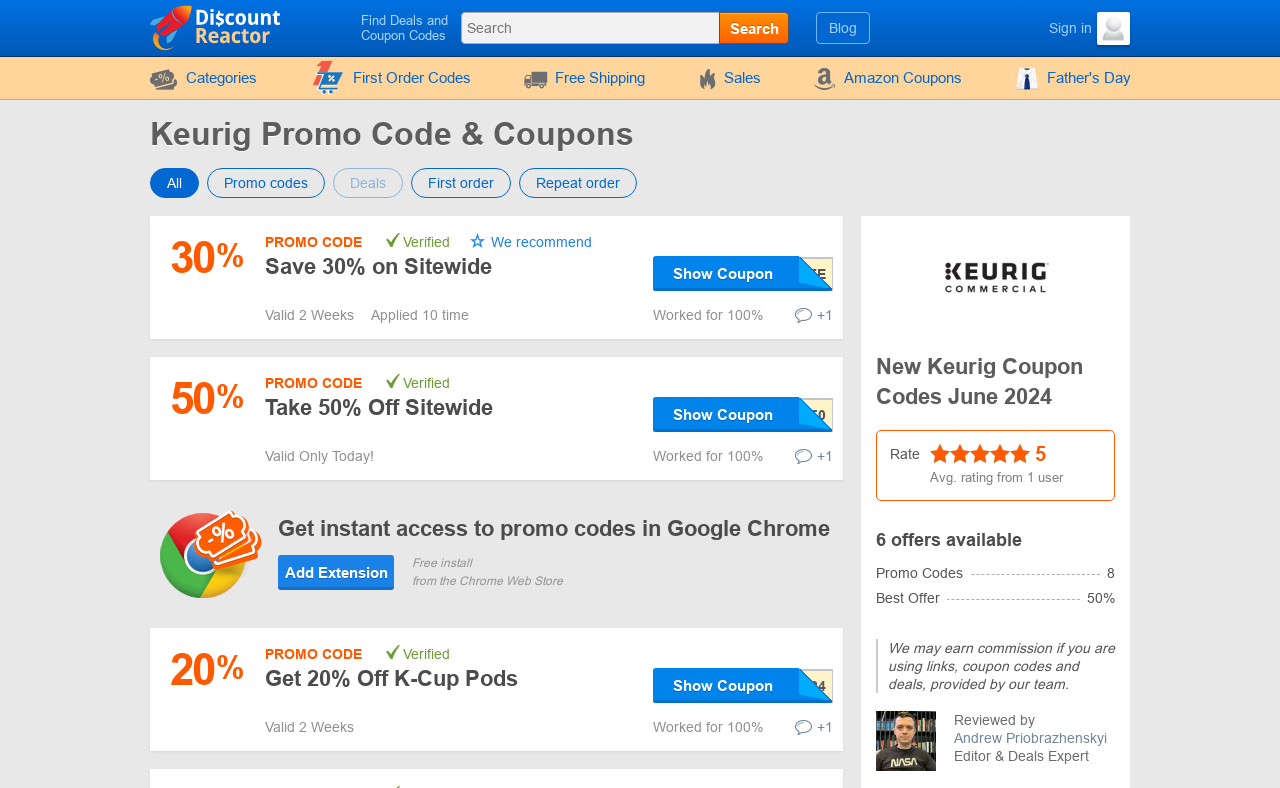Create an elaborate caption for the webpage.

This webpage is about Keurig promo codes, offering 6 valid coupon codes and discounts in June 2024. At the top, there is a search bar with a "Search" button, accompanied by links to "Blog" and "Sign in Avatar" with an avatar image. Below this, there are several categories listed, including "First Order Codes", "Free Shipping", "Sales", and "Amazon Coupons", each with an icon.

The main content of the page is divided into sections, each featuring a promo code or deal. The first section has a heading "Keurig Promo Code & Coupons" and lists several options, including "All", "Promo codes", "Deals", "First order", and "Repeat order". Below this, there are two promo codes: "Save 30% on Sitewide" and "Take 50% Off Sitewide", each with a "Show Coupon" button and details about the offer, such as the validity period and user ratings.

Further down the page, there is an image of a dog, followed by a section promoting a Google Chrome extension for instant access to promo codes. This section includes a link to "Add Extension" and a brief description of the extension.

The page also features a section with a heading "New Keurig Coupon Codes June 2024" and a table listing 6 offers available, including promo codes and their corresponding ratings. Below this, there is a disclaimer about earning commissions from links and coupon codes, followed by a section with a reviewed-by statement and an image of the reviewer, Andrew Priobrazhenskyi, who is an editor and deals expert.